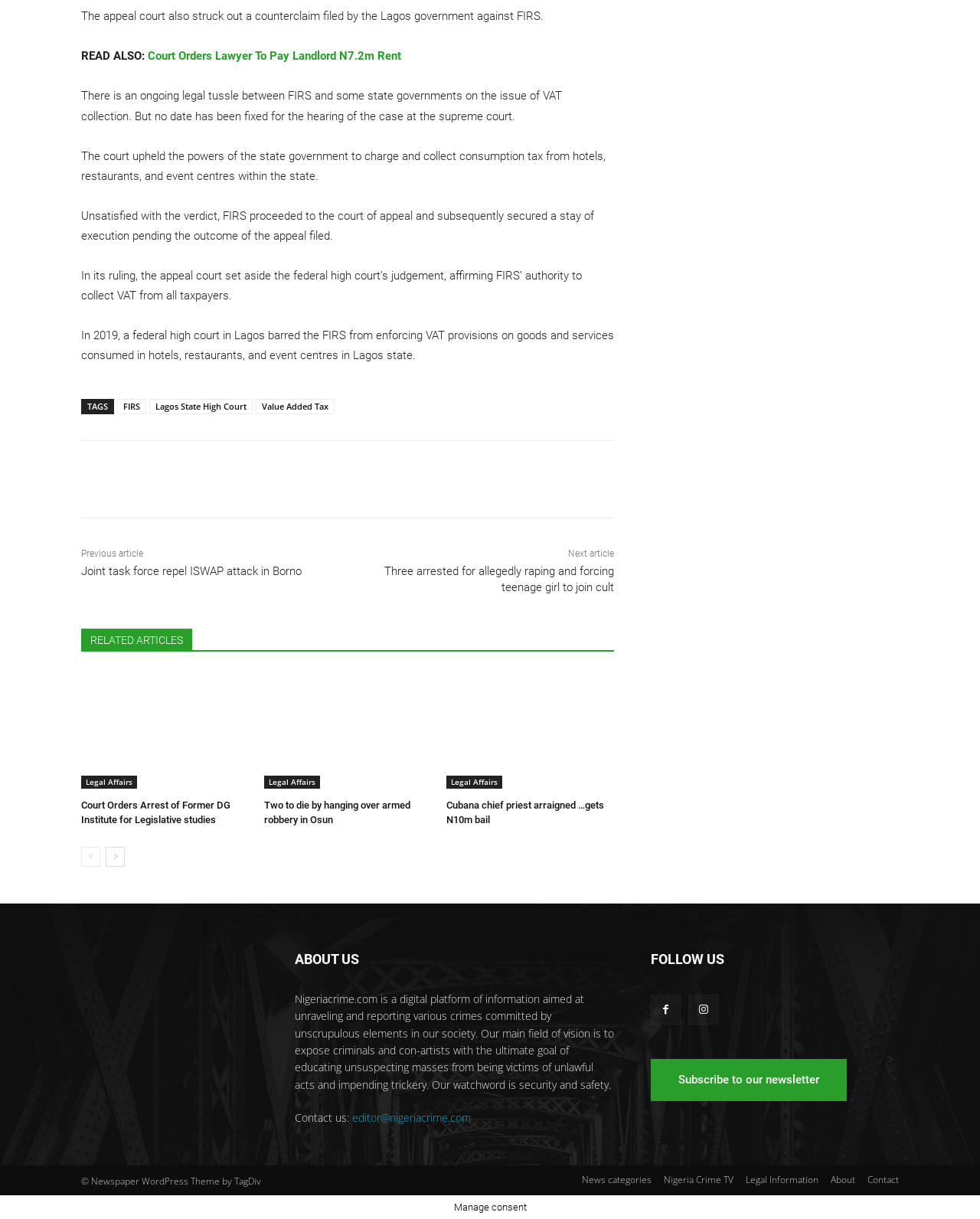What is the topic of the latest article?
Look at the image and answer the question with a single word or phrase.

Court Orders Lawyer To Pay Landlord N7.2m Rent